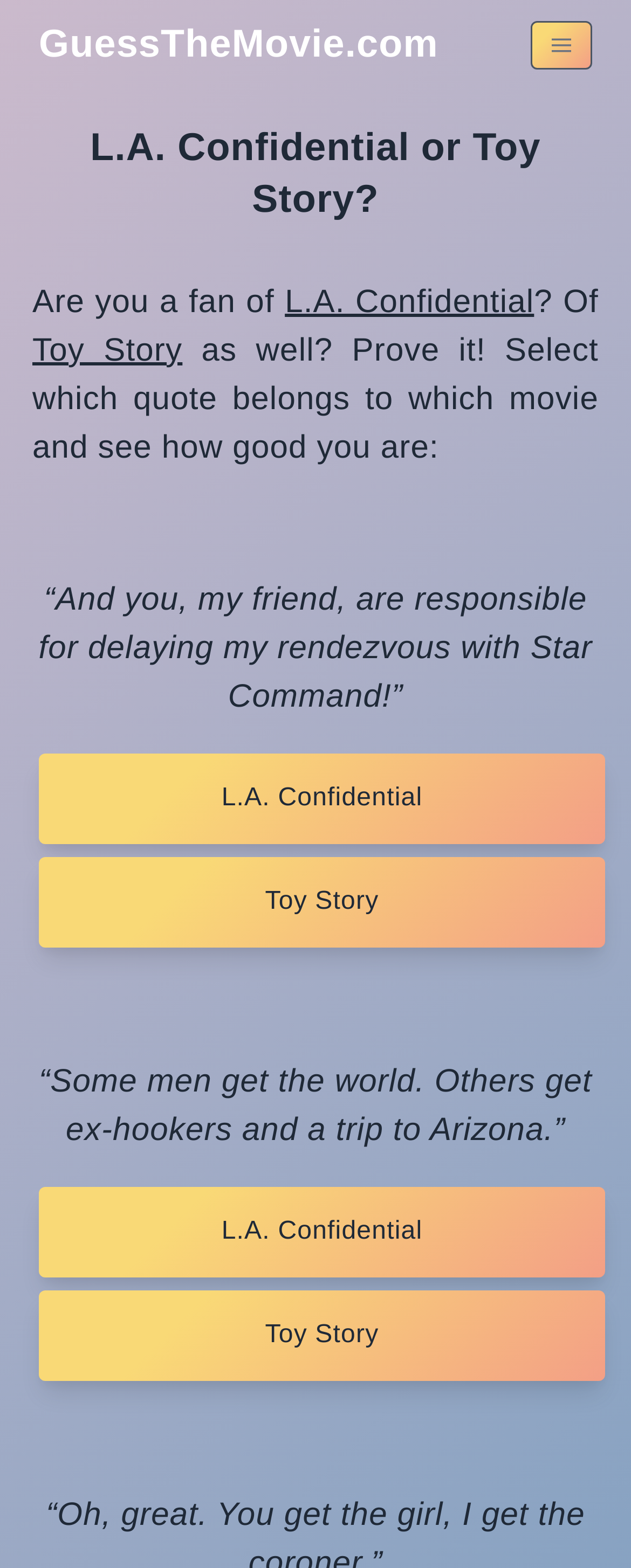What is the format of the quotes on the webpage?
Deliver a detailed and extensive answer to the question.

The quotes on the webpage are presented in a blockquote format, which is a graphical element that sets the quote apart from the rest of the text. There are two blockquote elements on the webpage, each containing a quote.